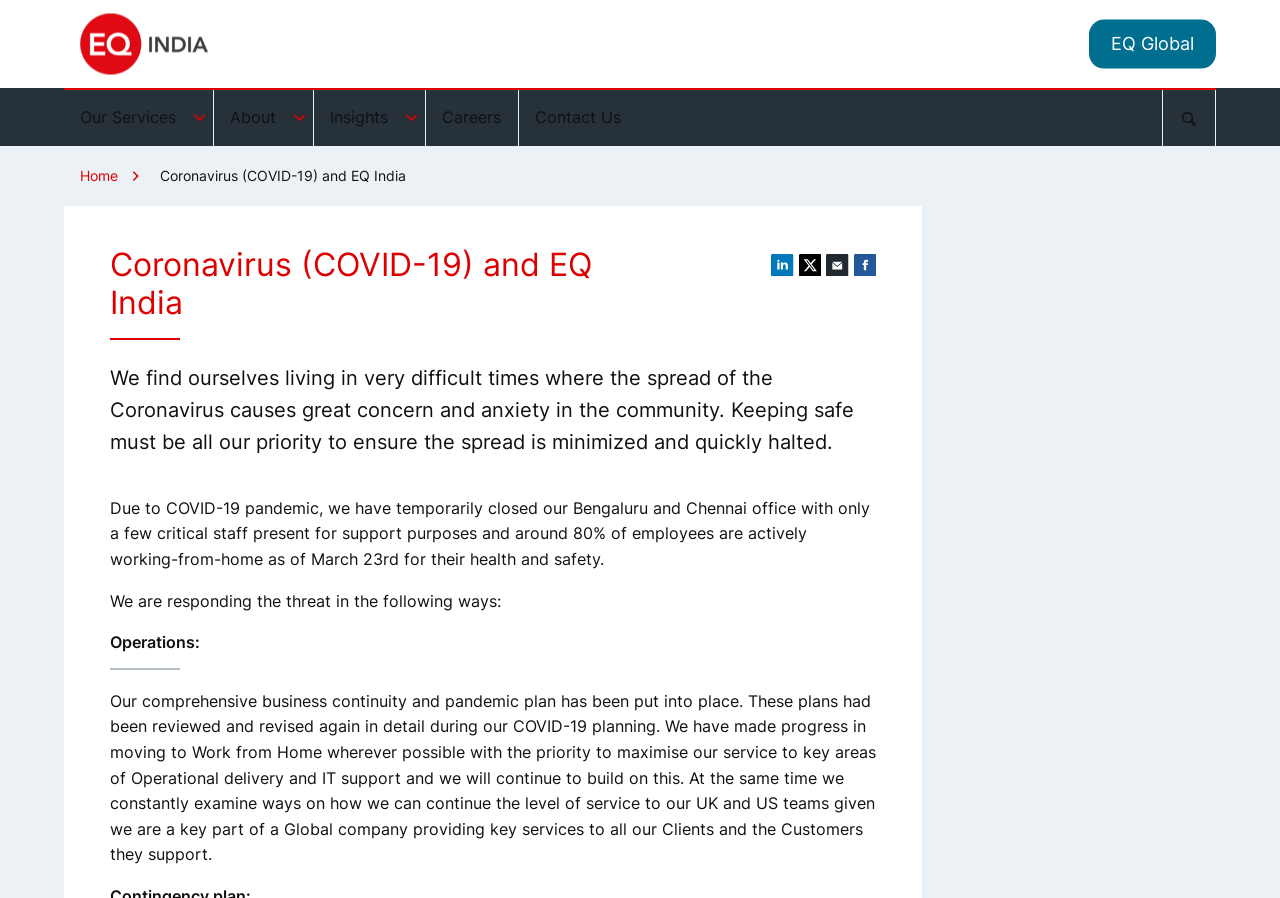Please identify the bounding box coordinates of the element I should click to complete this instruction: 'Click EQ India Logo'. The coordinates should be given as four float numbers between 0 and 1, like this: [left, top, right, bottom].

[0.062, 0.015, 0.162, 0.083]